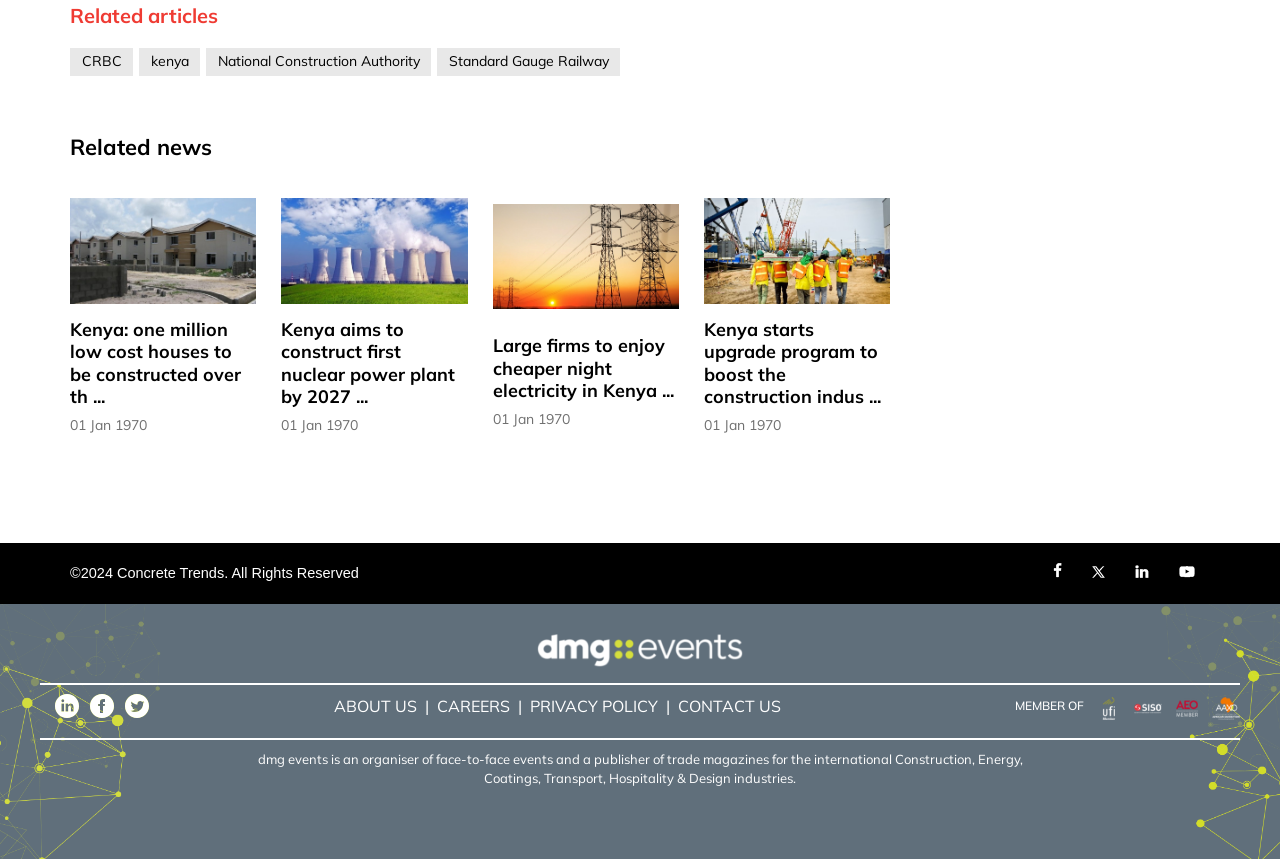Please identify the bounding box coordinates of the region to click in order to complete the given instruction: "Read the blog post". The coordinates should be four float numbers between 0 and 1, i.e., [left, top, right, bottom].

None